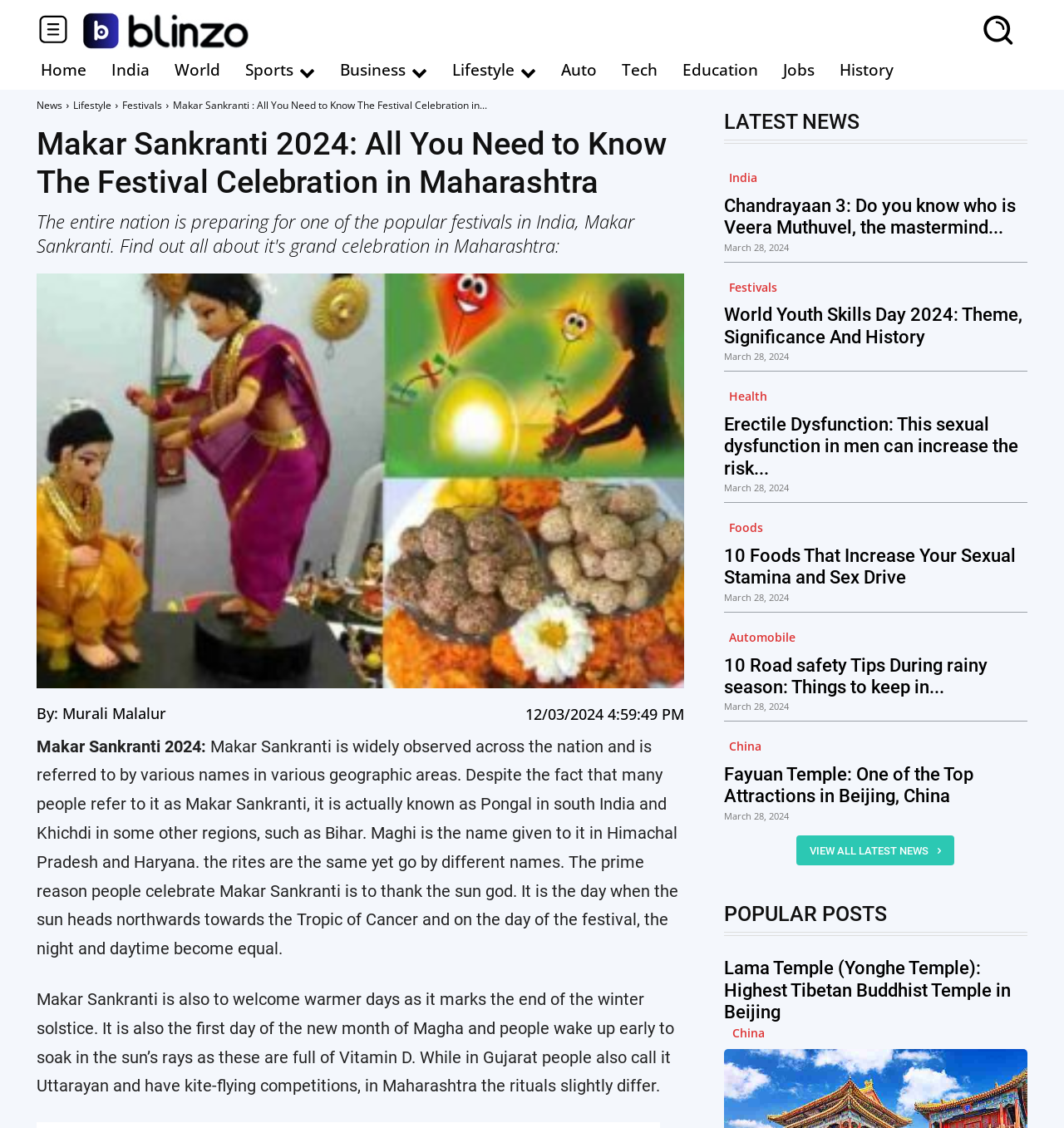Answer the question using only one word or a concise phrase: Why do people celebrate Makar Sankranti?

To thank the sun god